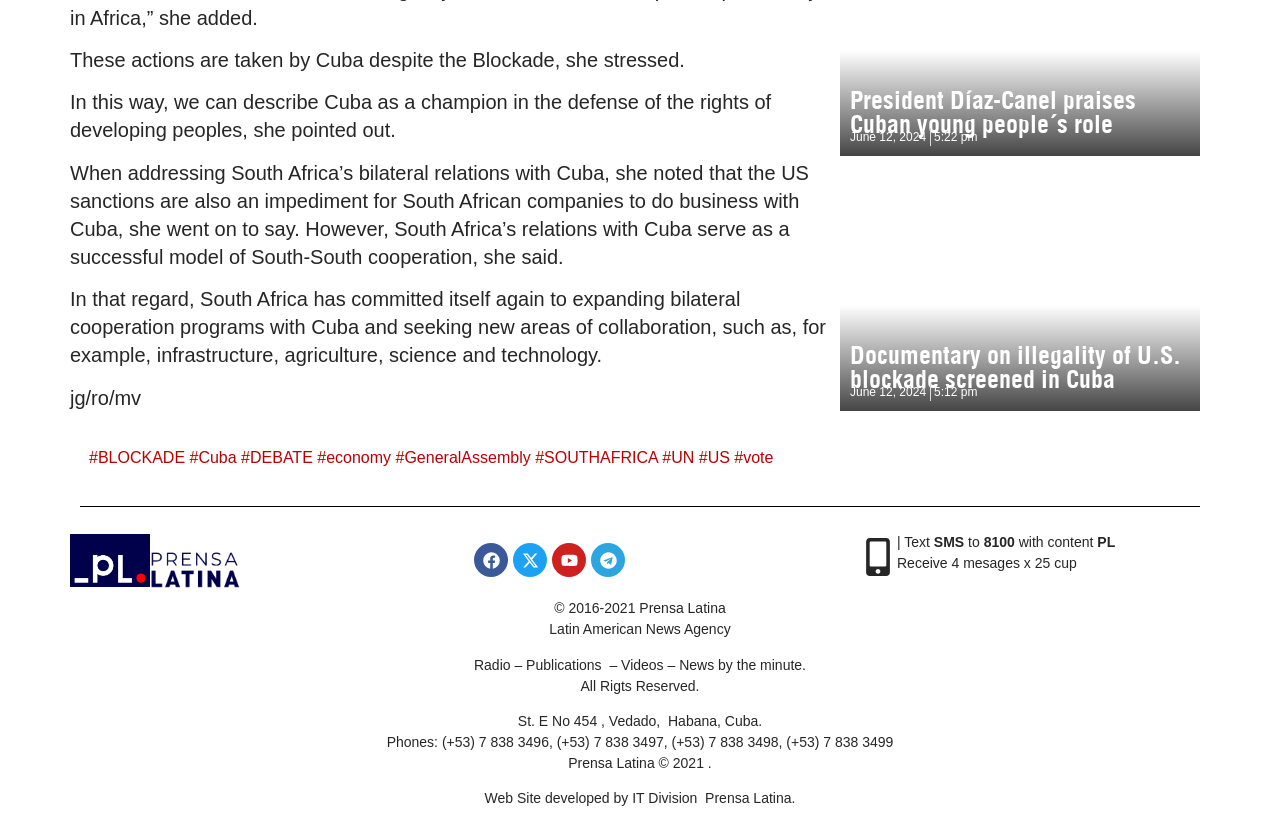Highlight the bounding box coordinates of the element you need to click to perform the following instruction: "Click on the link 'President Díaz-Canel praises Cuban young people´s role'."

[0.664, 0.102, 0.887, 0.167]